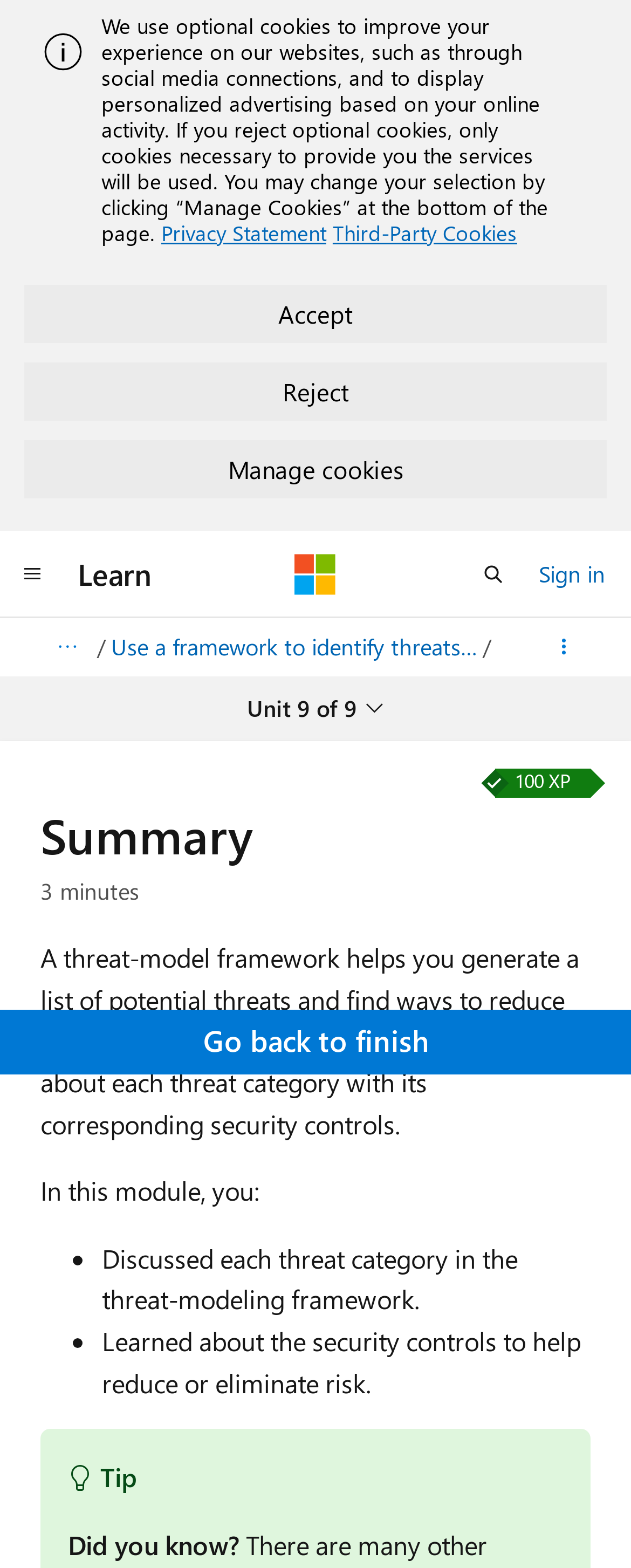Please predict the bounding box coordinates of the element's region where a click is necessary to complete the following instruction: "Learn about threat modeling". The coordinates should be represented by four float numbers between 0 and 1, i.e., [left, top, right, bottom].

[0.176, 0.4, 0.756, 0.426]